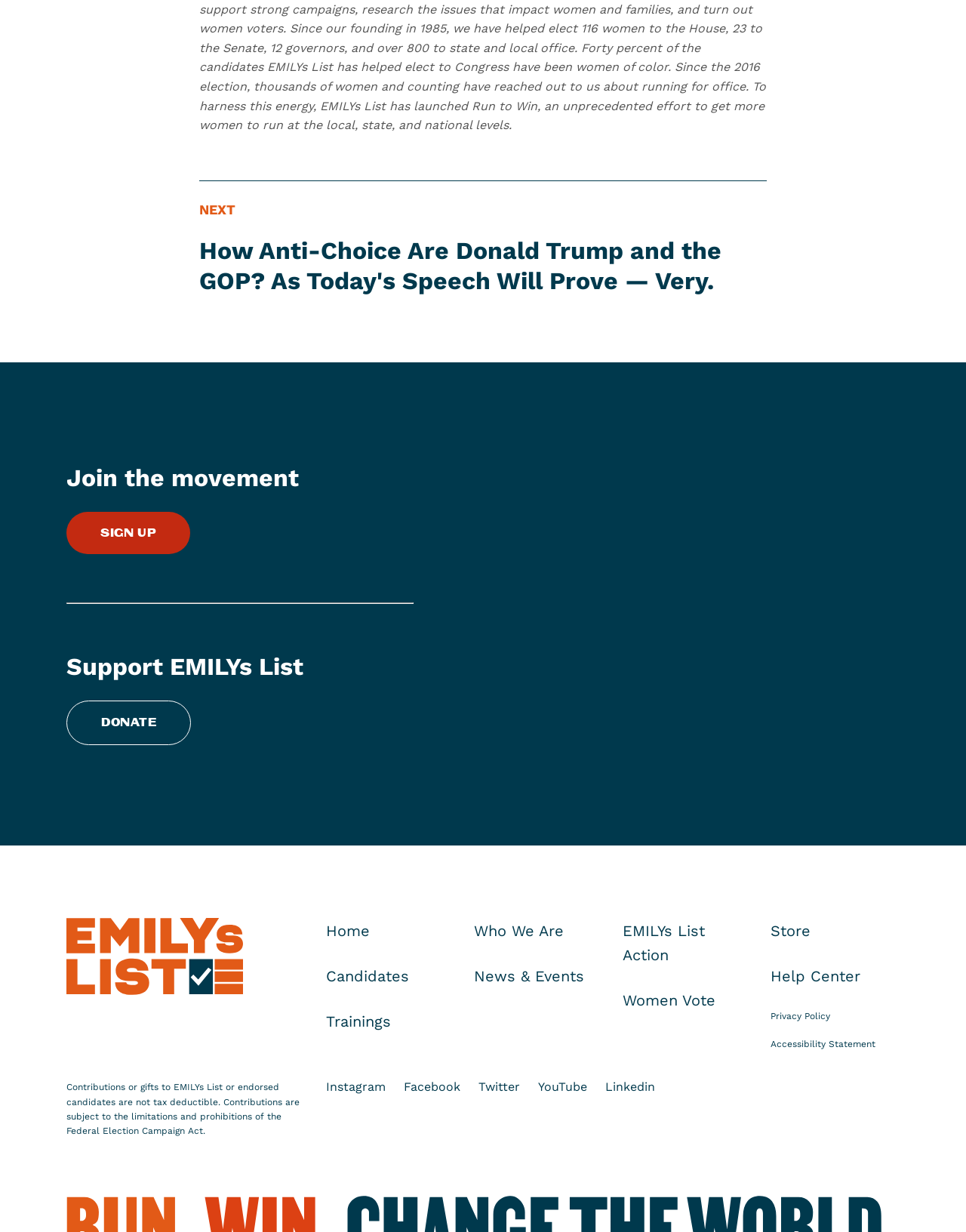Find the bounding box coordinates of the area to click in order to follow the instruction: "Donate to EMILYs List".

[0.069, 0.569, 0.198, 0.605]